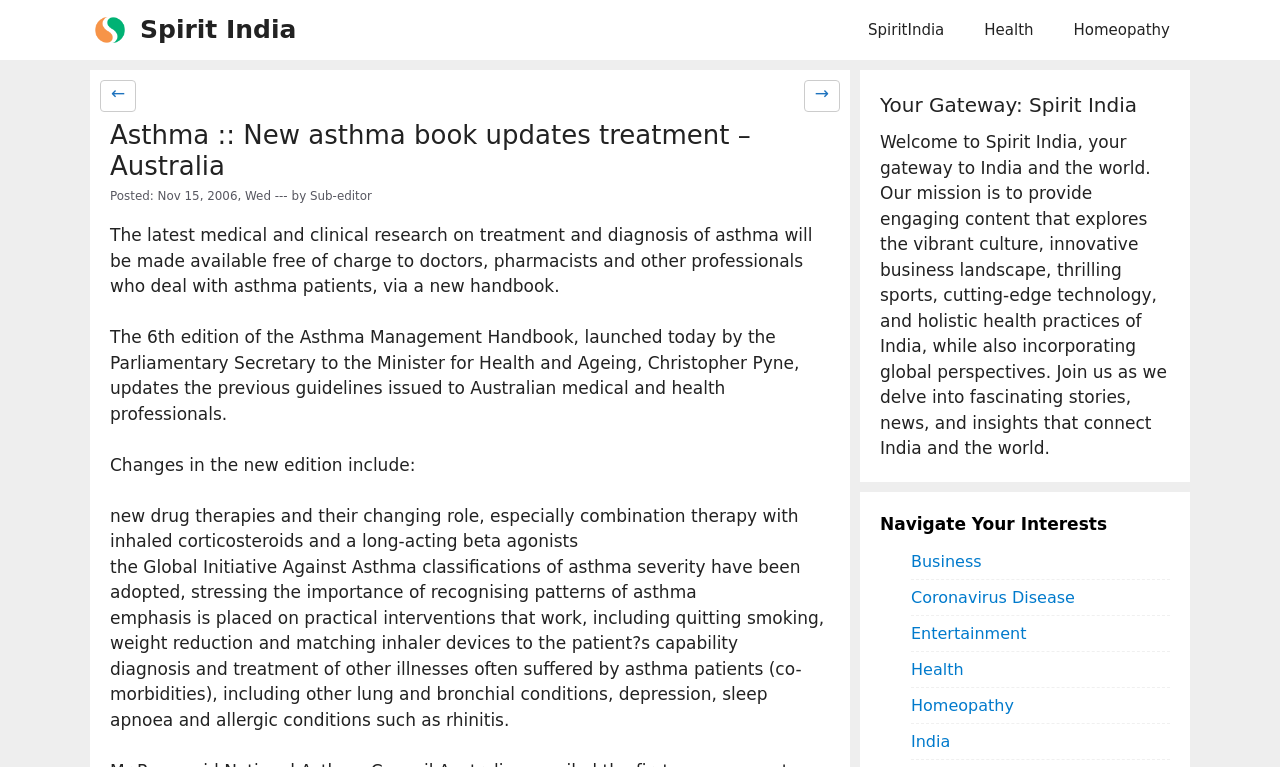How many links are there in the primary navigation?
Provide a short answer using one word or a brief phrase based on the image.

5